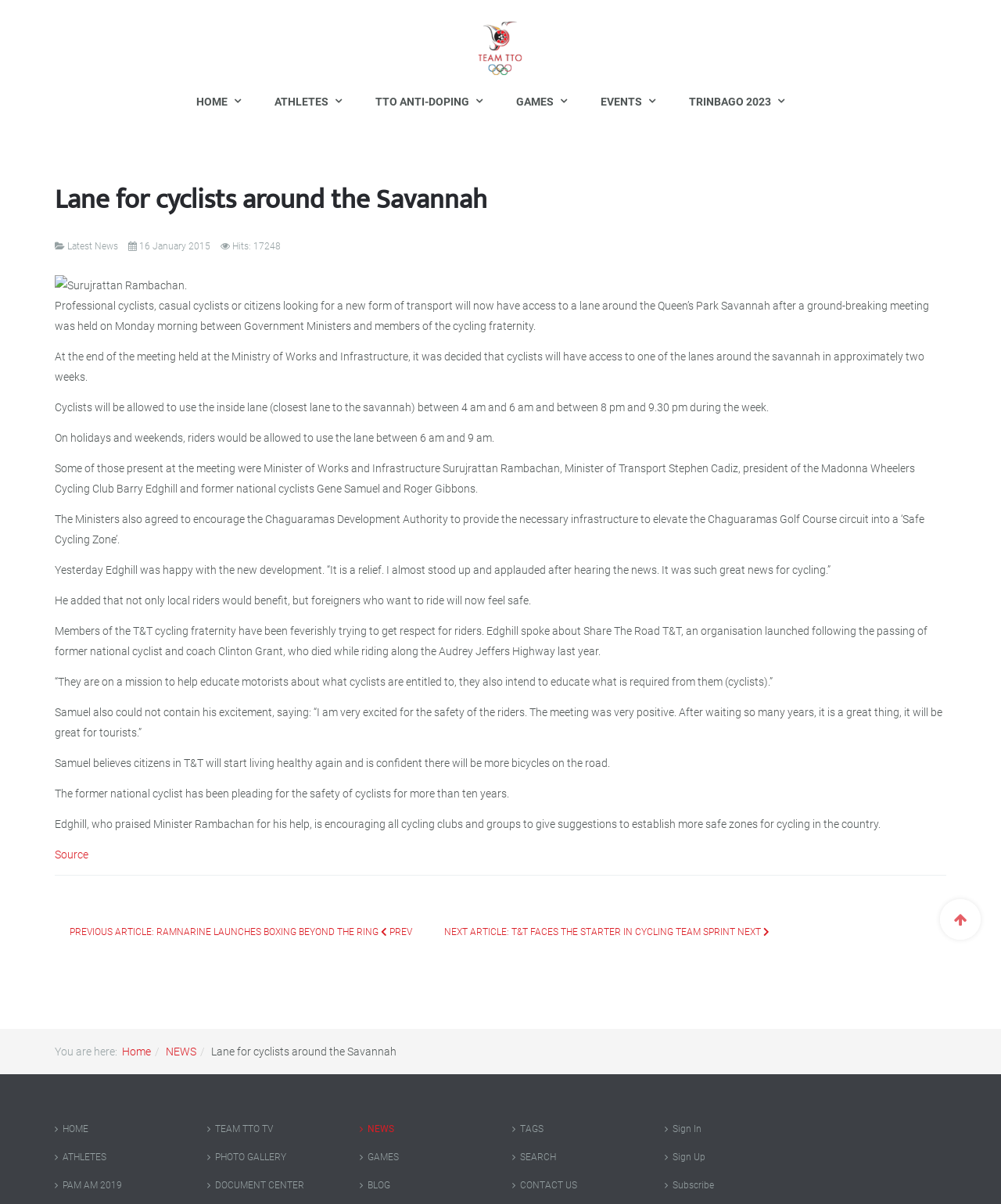Indicate the bounding box coordinates of the element that must be clicked to execute the instruction: "Click on the 'HOME' link". The coordinates should be given as four float numbers between 0 and 1, i.e., [left, top, right, bottom].

[0.176, 0.068, 0.254, 0.101]